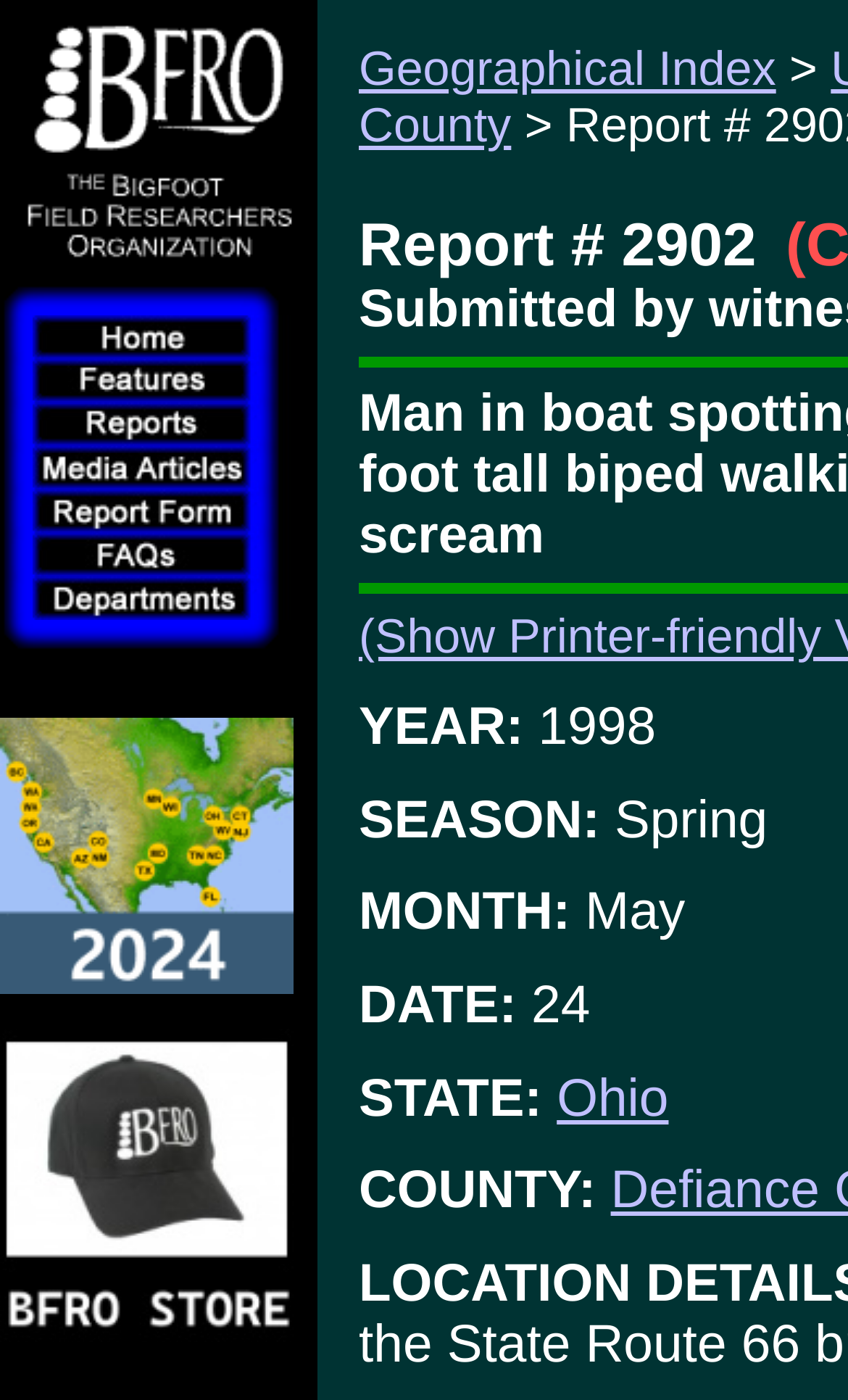In which state did the incident occur?
Look at the webpage screenshot and answer the question with a detailed explanation.

The state is located in the middle of the webpage, inside a static text element. It is displayed as 'STATE: Ohio'.